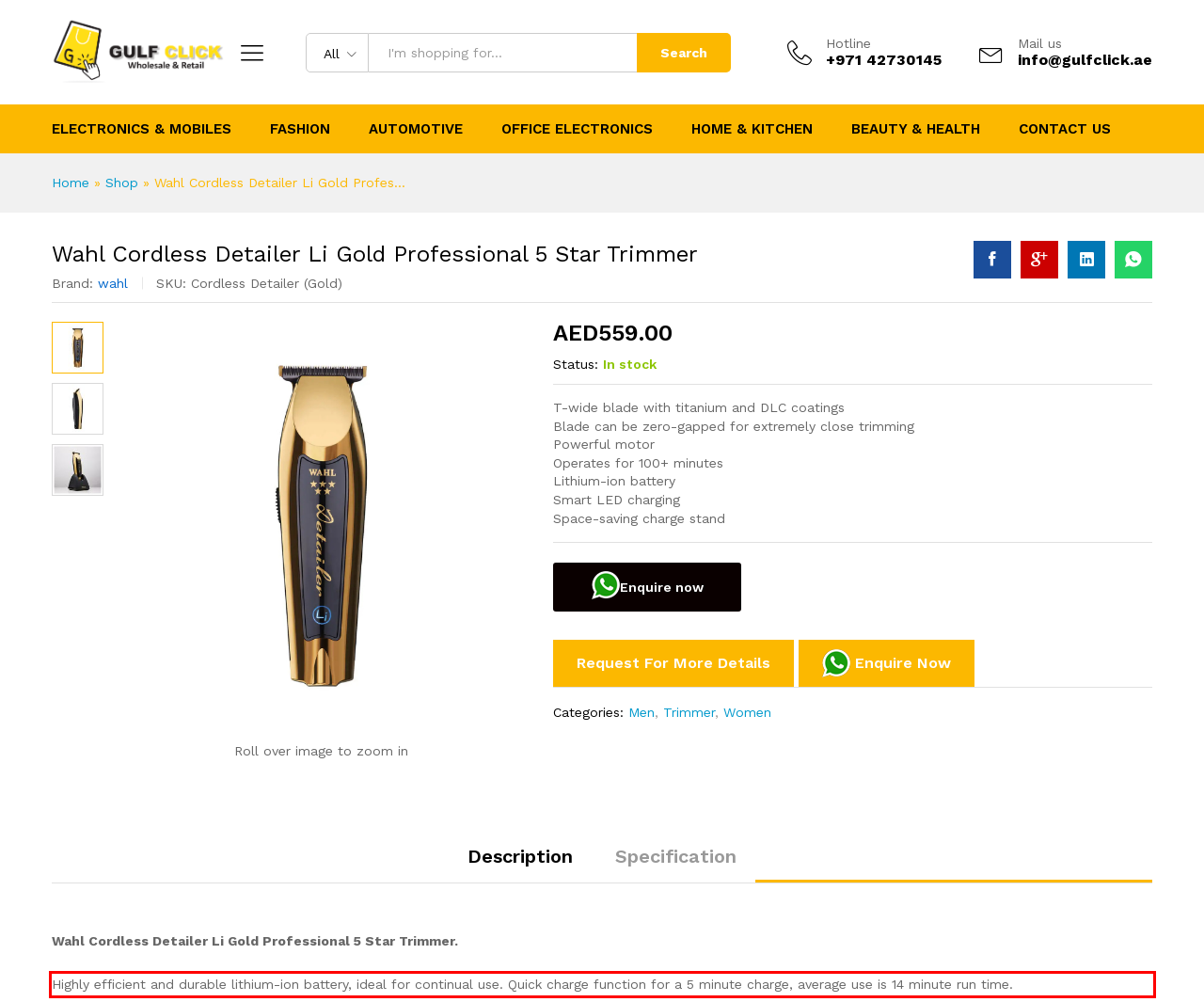Analyze the webpage screenshot and use OCR to recognize the text content in the red bounding box.

Highly efficient and durable lithium-ion battery, ideal for continual use. Quick charge function for a 5 minute charge, average use is 14 minute run time.